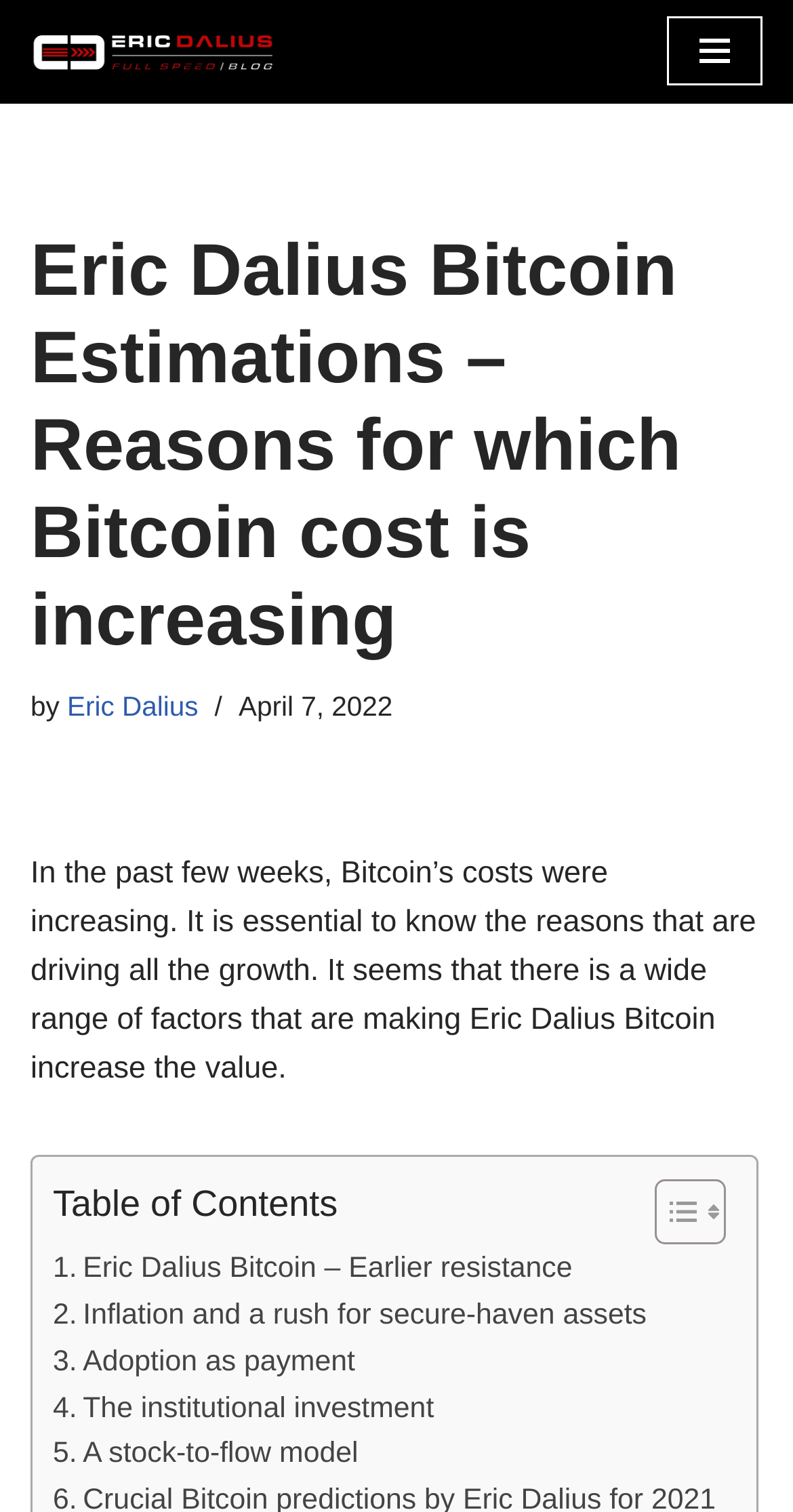Use a single word or phrase to answer the following:
Who is the author of the article?

Eric Dalius